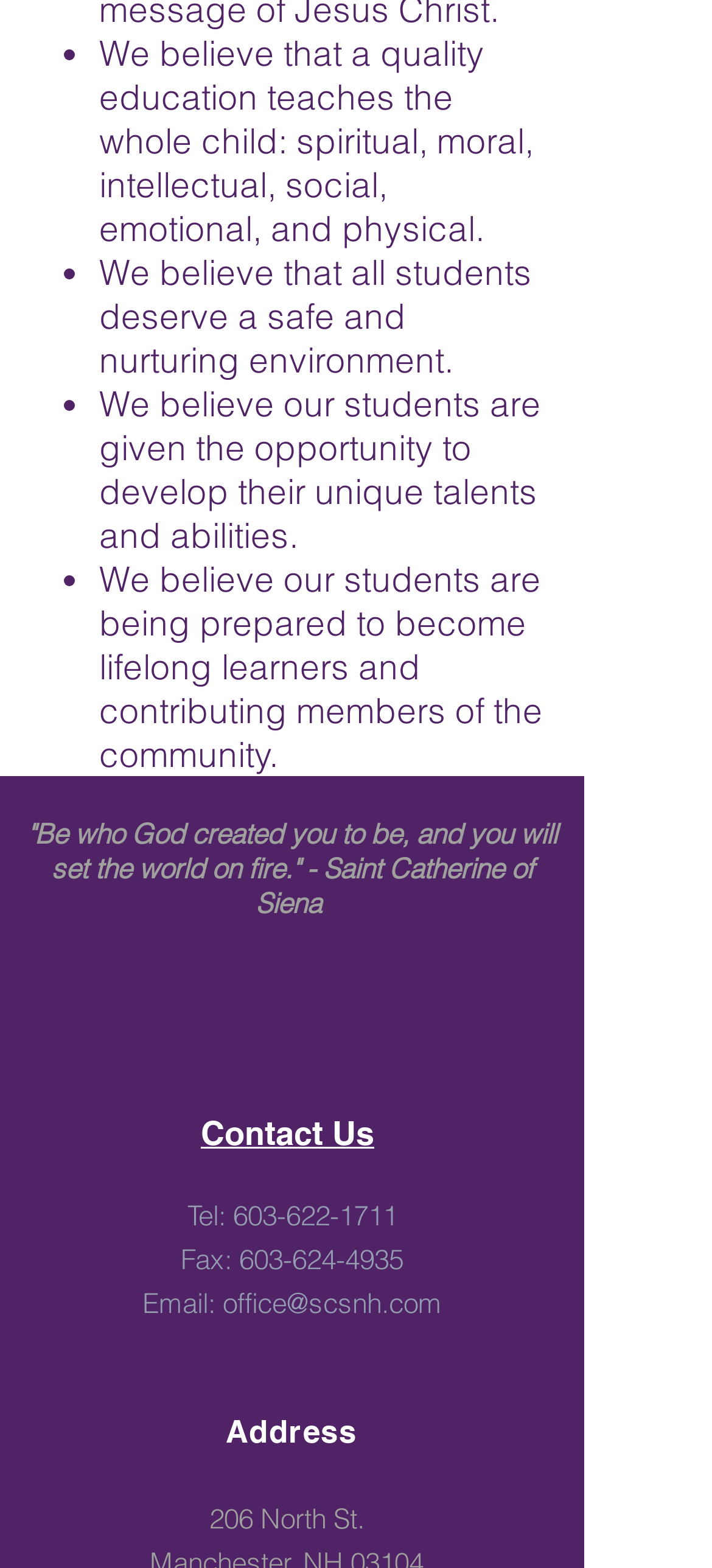What is the school's phone number?
Based on the image, answer the question with as much detail as possible.

The school's contact information is listed at the bottom of the webpage, including the phone number 603-622-1711, which is a clickable link.